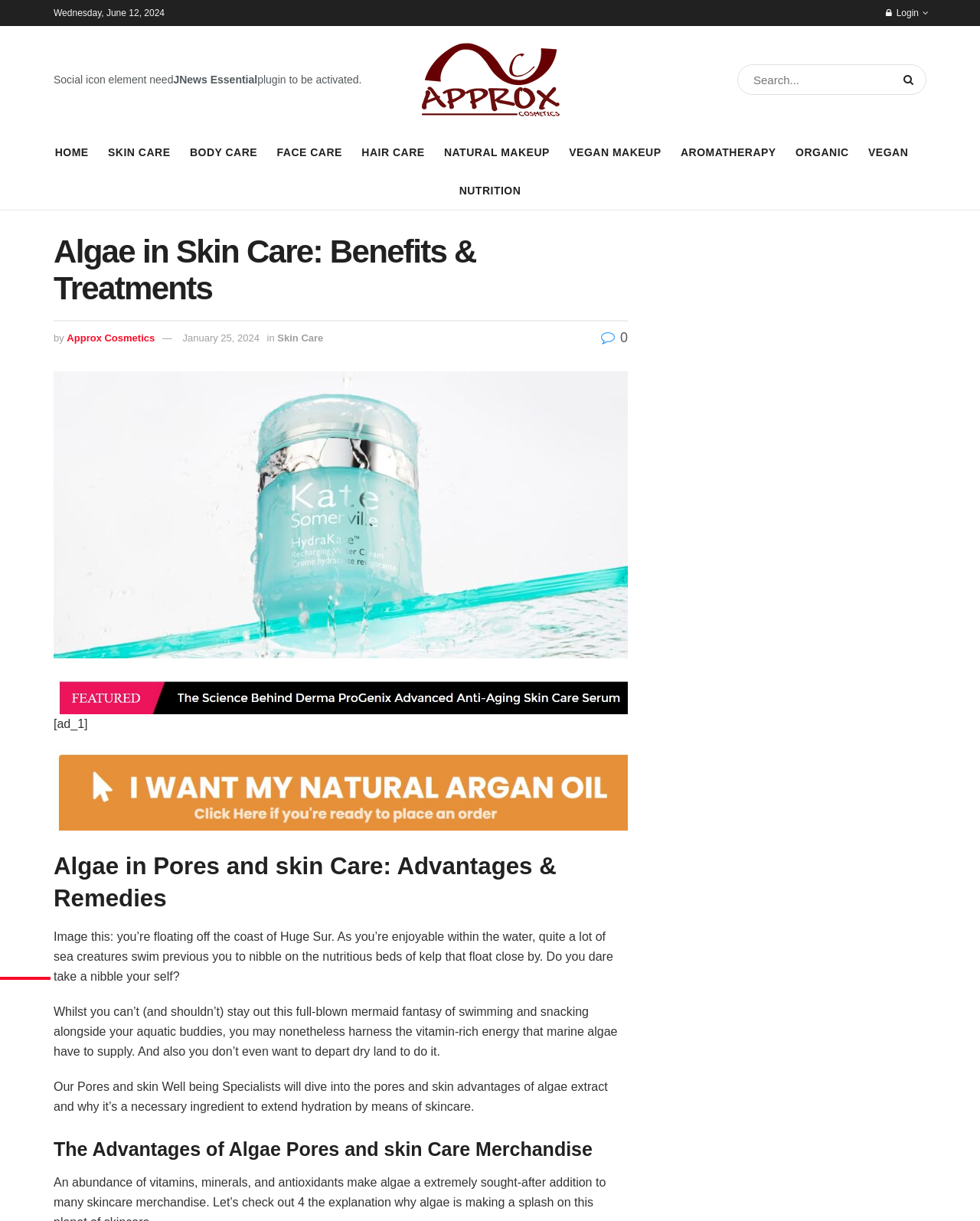Generate a thorough description of the webpage.

The webpage is about "Algae in Skin Care: Benefits & Treatments" by Approx Cosmetics. At the top left, there is a date "Wednesday, June 12, 2024" and a social icon element. Next to it, there is a text "JNews Essential" and a plugin notification. On the top right, there is a login link and a search bar with a search button.

Below the top section, there is a main navigation menu with links to "HOME", "SKIN CARE", "BODY CARE", "FACE CARE", "HAIR CARE", "NATURAL MAKEUP", "VEGAN MAKEUP", "AROMATHERAPY", "ORGANIC", and "VEGAN". 

The main content area has a heading "Algae in Skin Care: Benefits & Treatments" followed by a text "by Approx Cosmetics" and a date "January 25, 2024". There is a link to "Skin Care" and a share button. Below it, there is a large image with the same title as the heading.

The article starts with a descriptive paragraph about imagining oneself floating off the coast of Big Sur, followed by several paragraphs discussing the benefits of algae extract in skin care products. The article is divided into sections, with headings such as "The Benefits of Algae Skin Care Products". There are also several links to other related articles and images throughout the page.